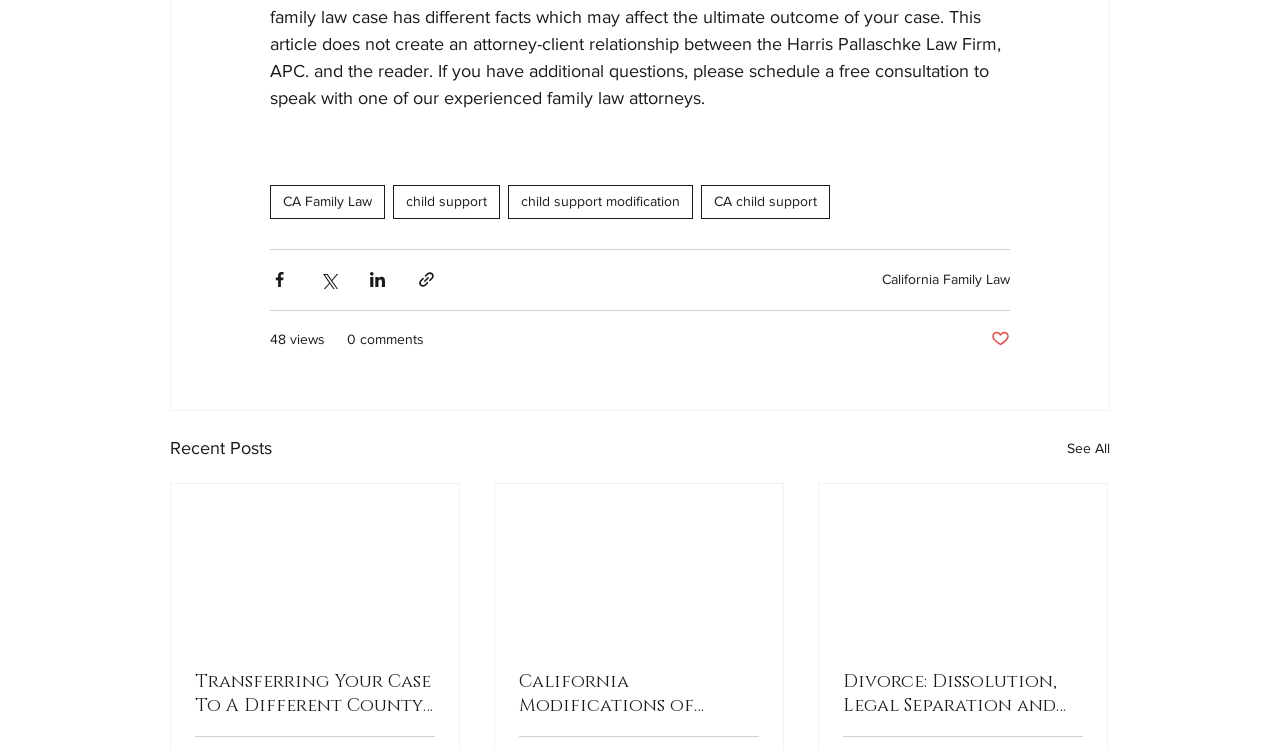Determine the bounding box coordinates of the element that should be clicked to execute the following command: "Share via Facebook".

[0.211, 0.36, 0.226, 0.385]